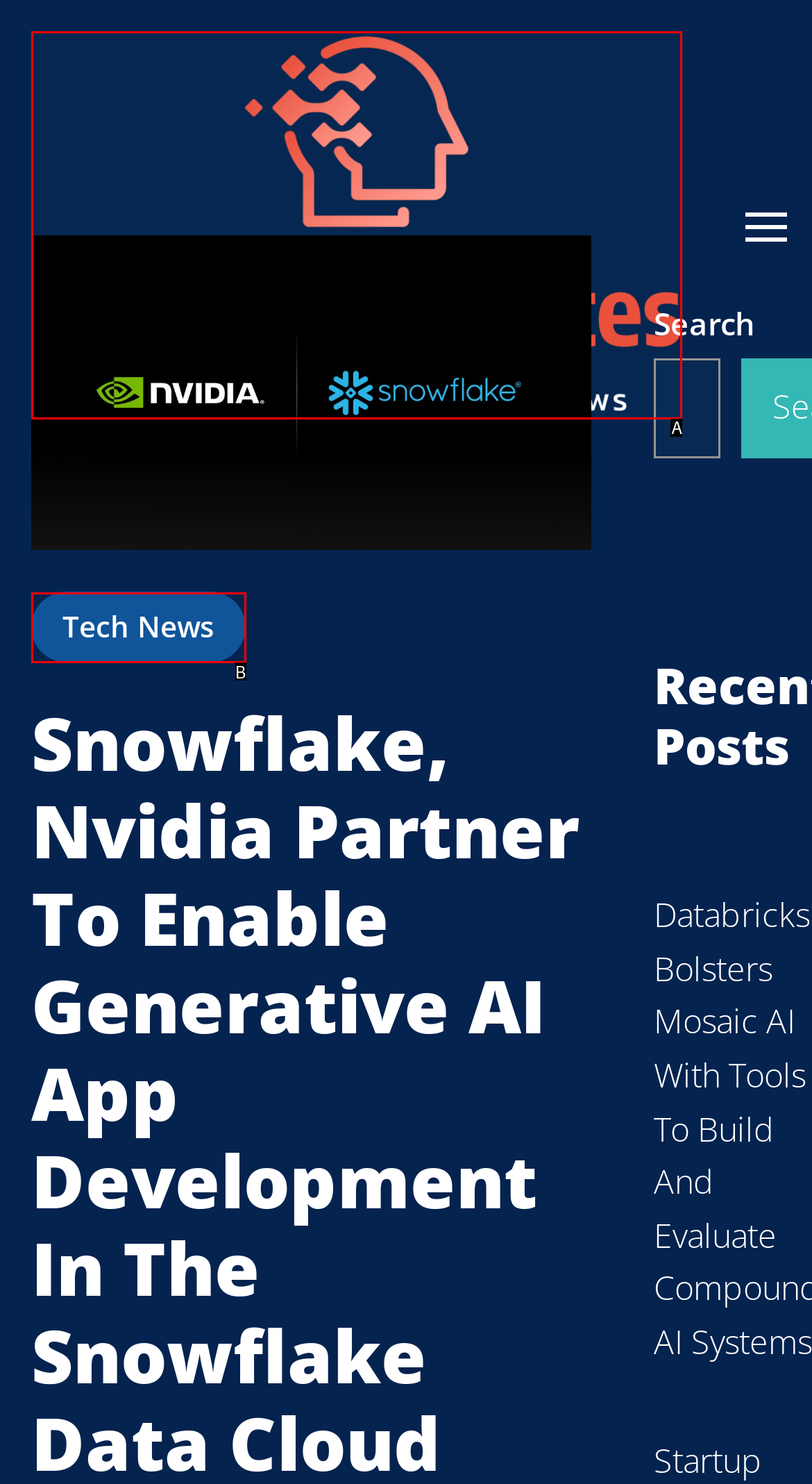Choose the HTML element that aligns with the description: alt="Tech Automates". Indicate your choice by stating the letter.

A